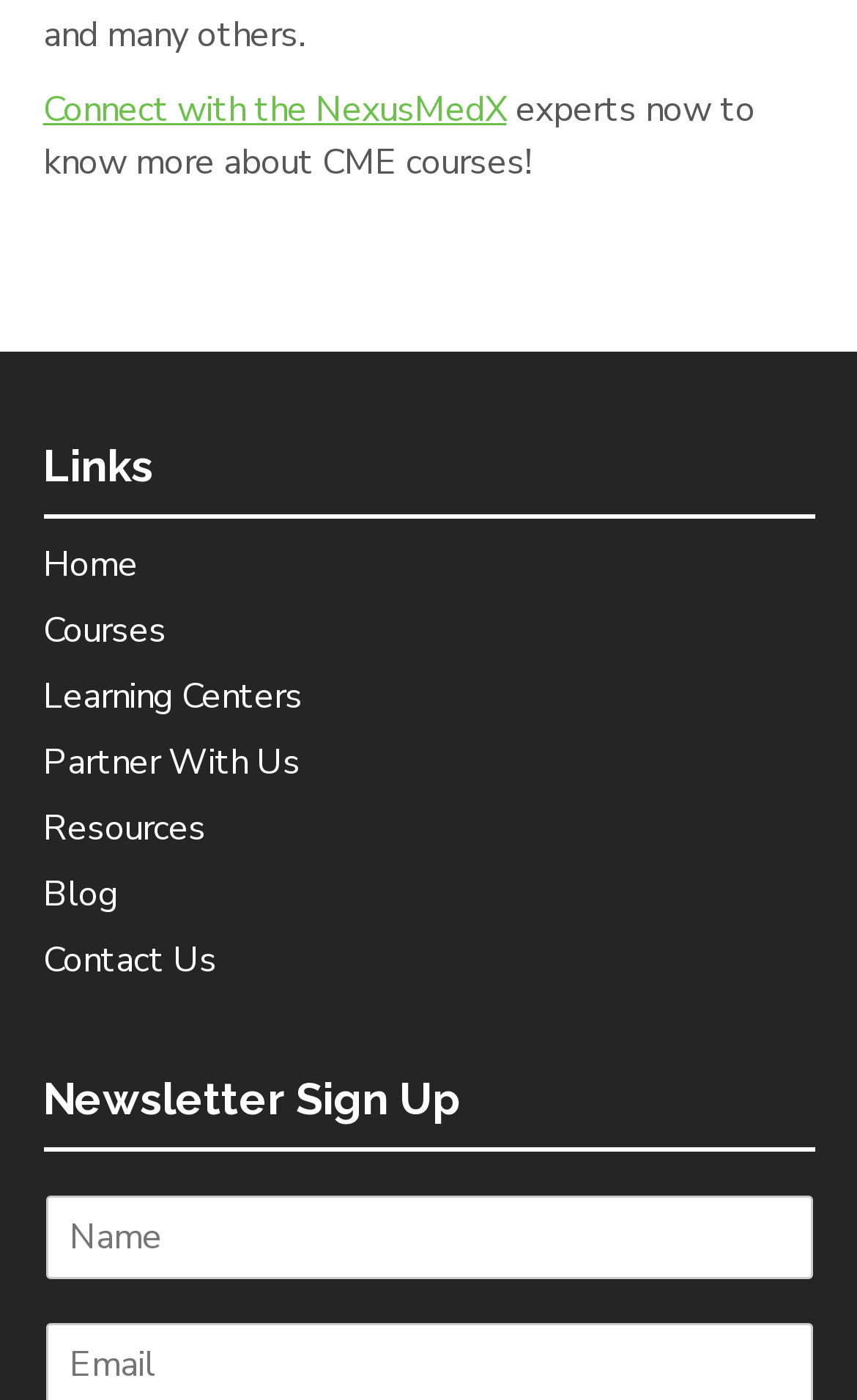Using the format (top-left x, top-left y, bottom-right x, bottom-right y), provide the bounding box coordinates for the described UI element. All values should be floating point numbers between 0 and 1: Partner With Us

[0.05, 0.527, 0.35, 0.561]